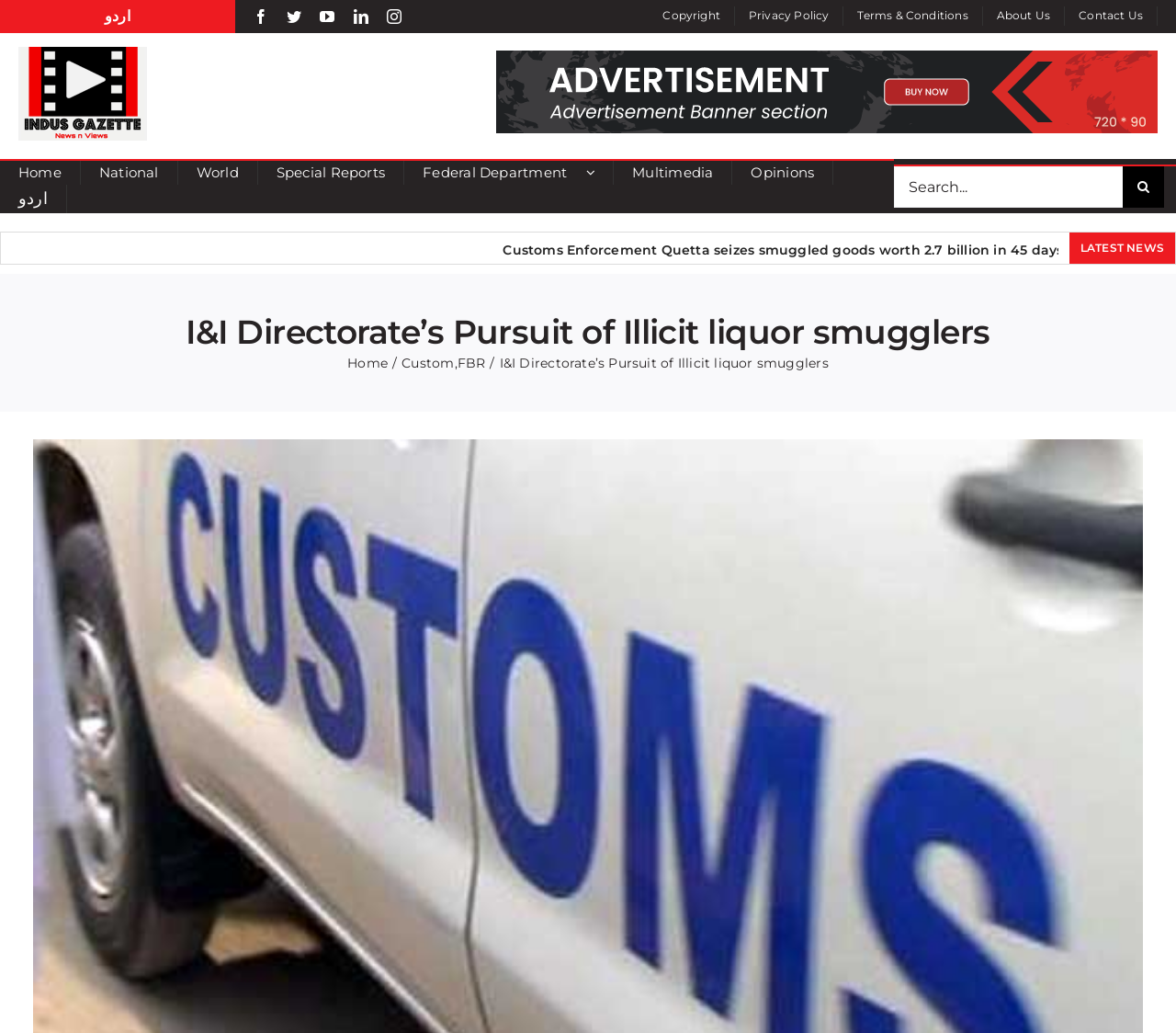Identify the bounding box coordinates for the region to click in order to carry out this instruction: "Visit Urdu version". Provide the coordinates using four float numbers between 0 and 1, formatted as [left, top, right, bottom].

[0.089, 0.007, 0.111, 0.024]